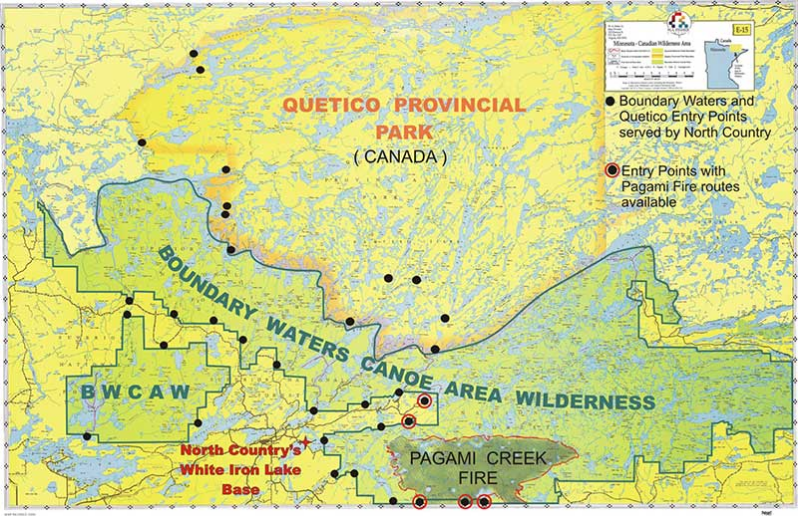Examine the image and give a thorough answer to the following question:
What is shown in the upper right corner inset?

The small inset in the upper right corner of the map provides additional context about the Minnesota-Canadian wilderness area, offering a broader understanding of the region.